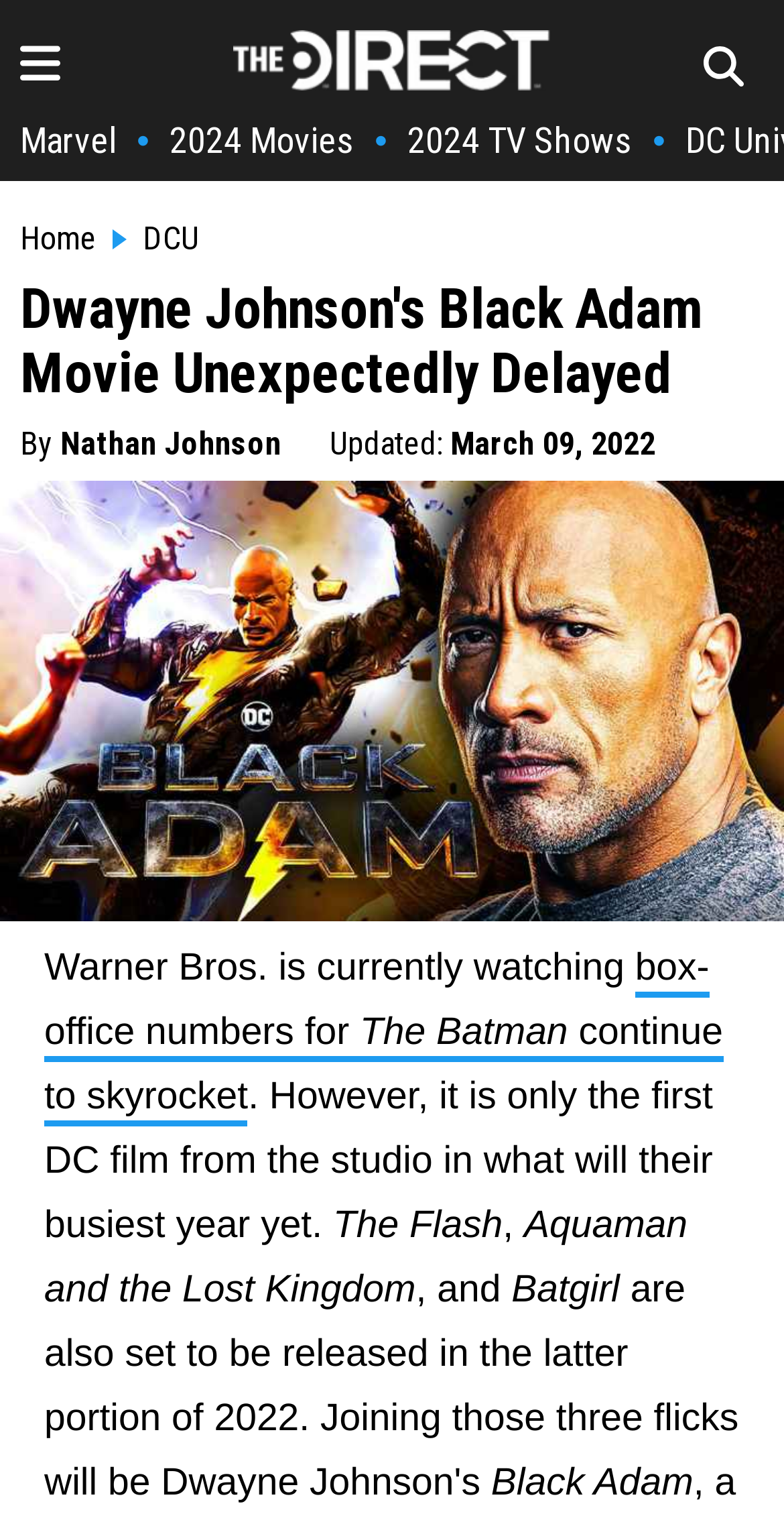Using the webpage screenshot, locate the HTML element that fits the following description and provide its bounding box: "2024 Movies".

[0.216, 0.078, 0.452, 0.106]